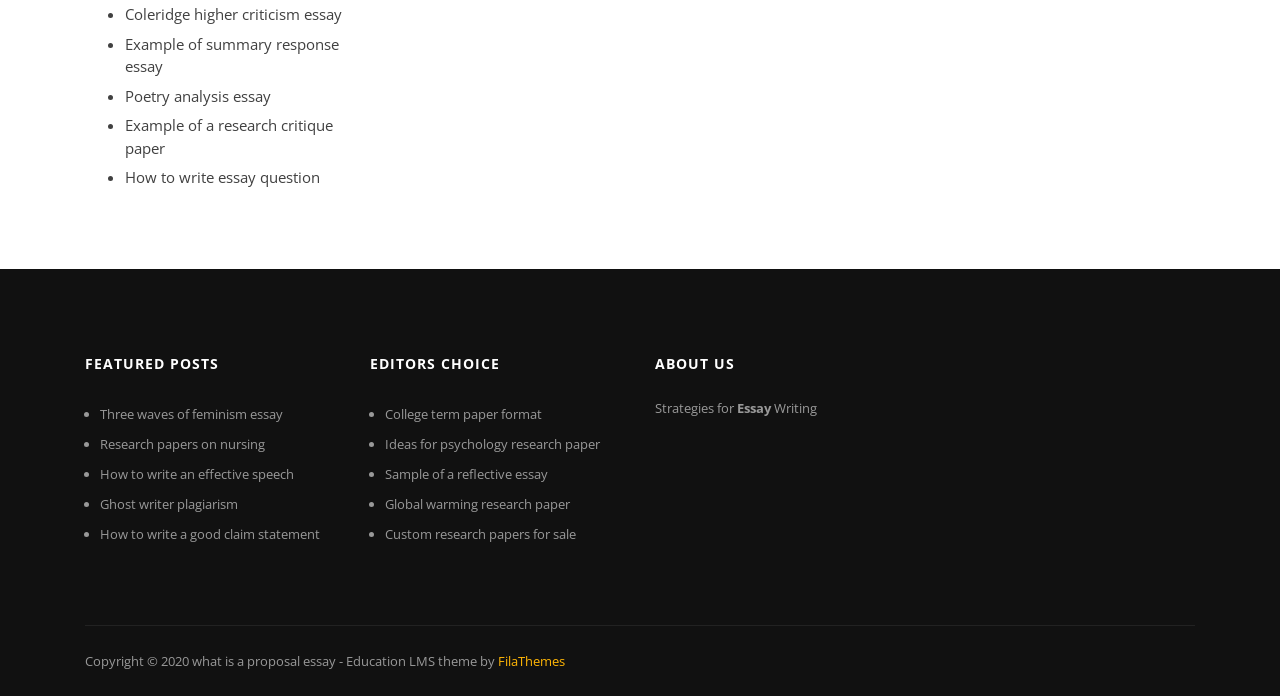Please find the bounding box coordinates (top-left x, top-left y, bottom-right x, bottom-right y) in the screenshot for the UI element described as follows: Ideas for psychology research paper

[0.301, 0.625, 0.469, 0.651]